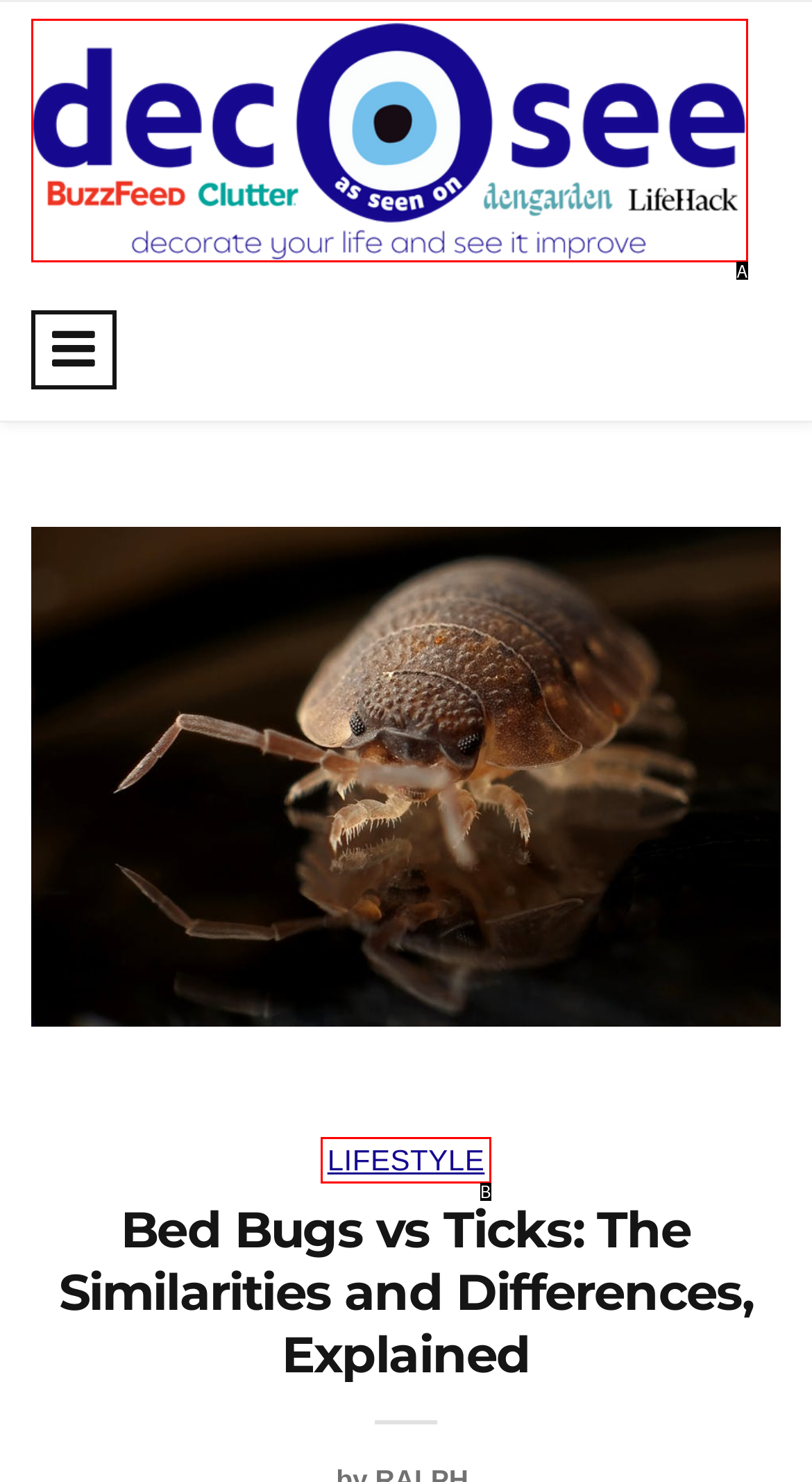Determine which option fits the element description: Lifestyle
Answer with the option’s letter directly.

B